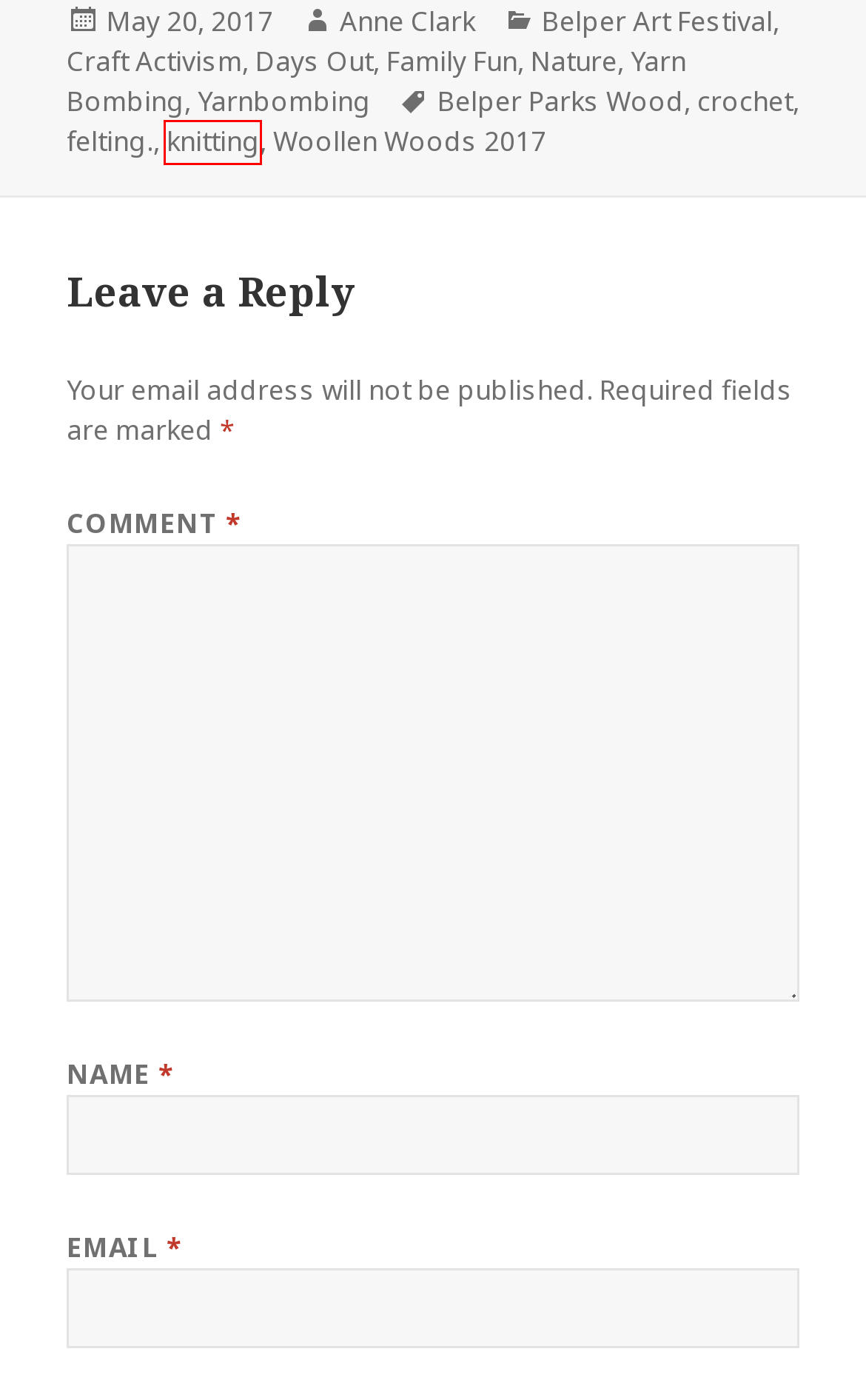Observe the screenshot of a webpage with a red bounding box highlighting an element. Choose the webpage description that accurately reflects the new page after the element within the bounding box is clicked. Here are the candidates:
A. Anne Clark – Anne Clark Handmade
B. felting. – Anne Clark Handmade
C. Belper Parks Wood – Anne Clark Handmade
D. Craft Activism – Anne Clark Handmade
E. knitting – Anne Clark Handmade
F. crochet – Anne Clark Handmade
G. Woollen Woods 2017 – Anne Clark Handmade
H. Yarnbombing – Anne Clark Handmade

E